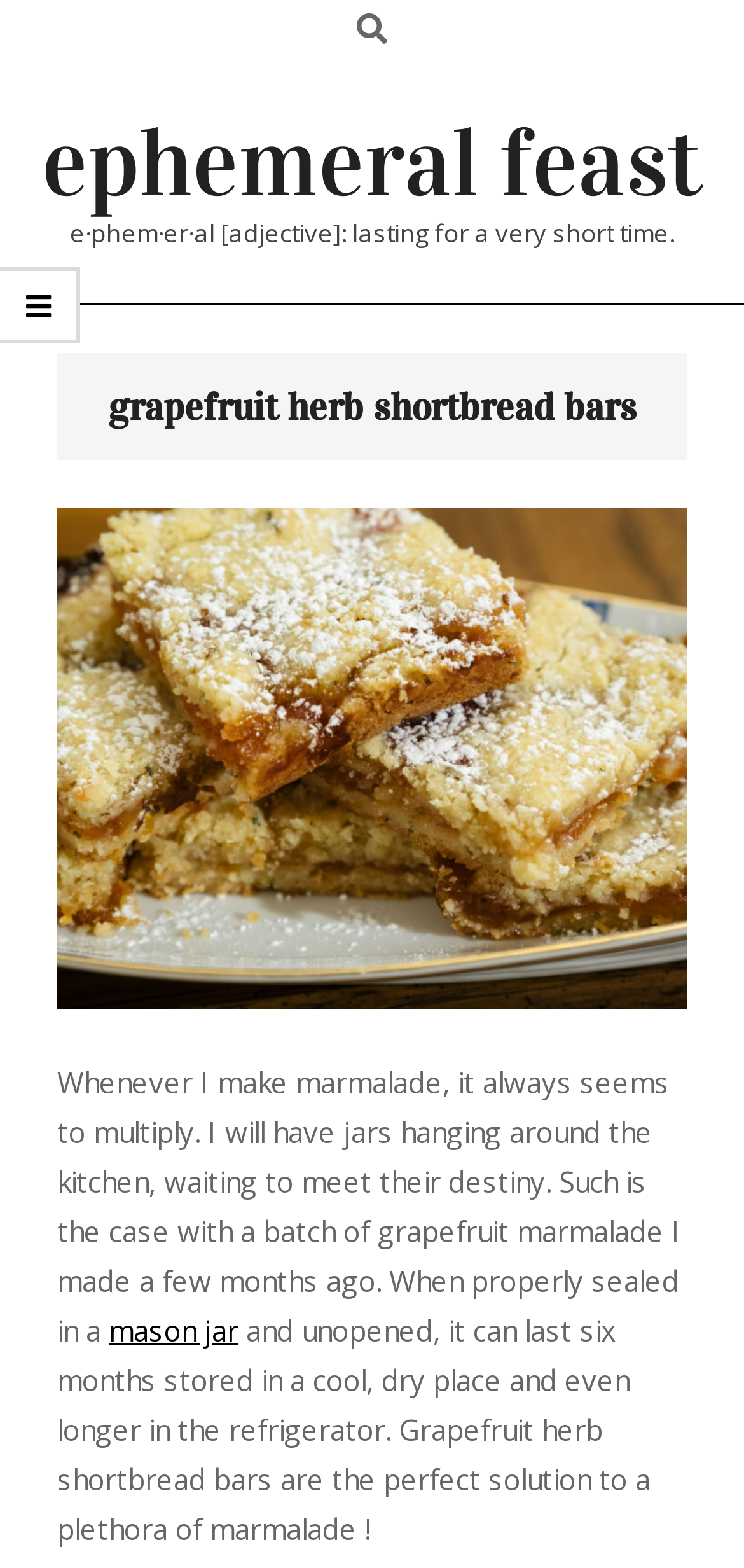What is the name of the website?
Answer the question with a single word or phrase, referring to the image.

Ephemeral Feast